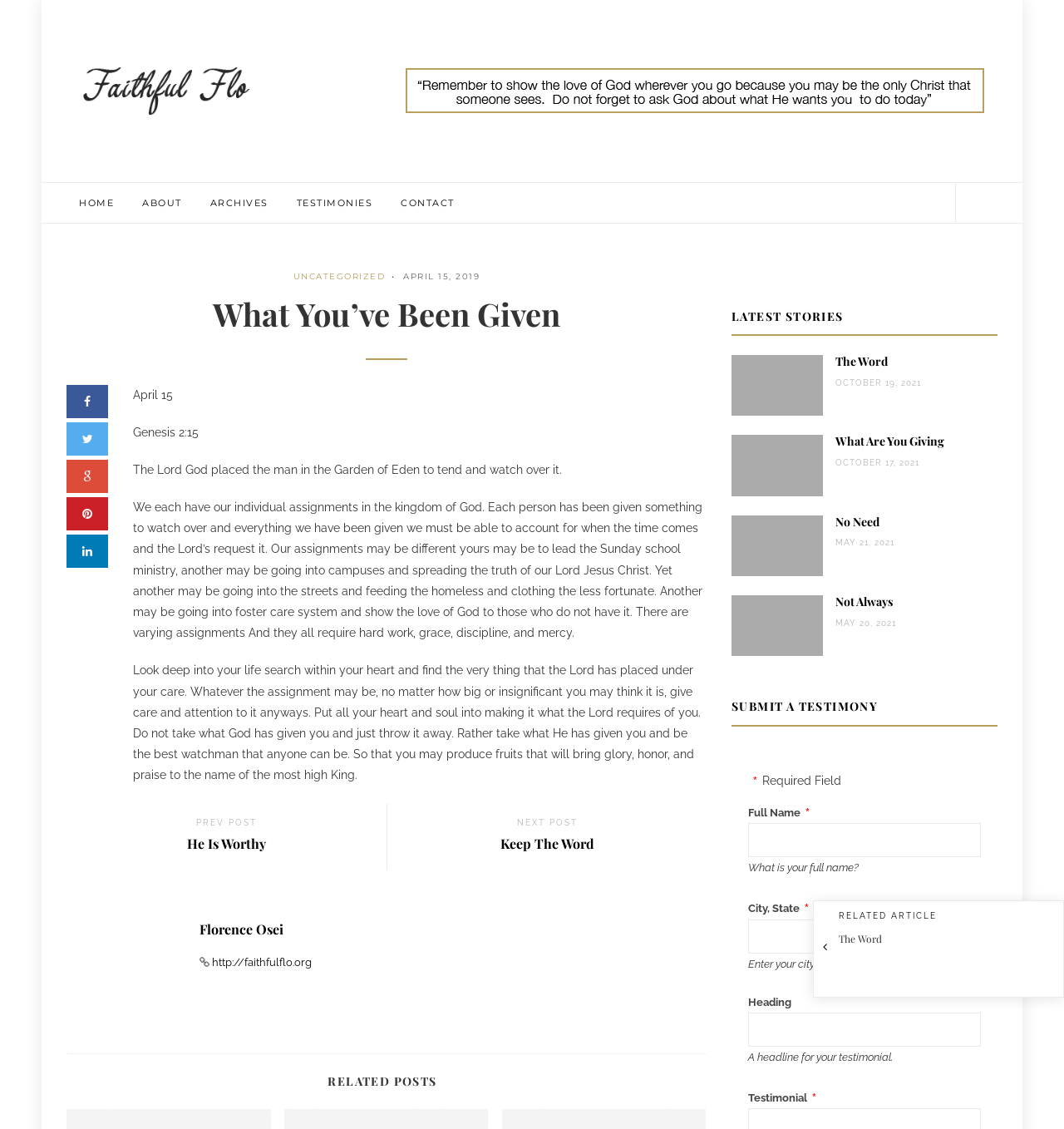Locate the bounding box coordinates of the segment that needs to be clicked to meet this instruction: "Enter your full name in the required field".

[0.703, 0.729, 0.922, 0.759]